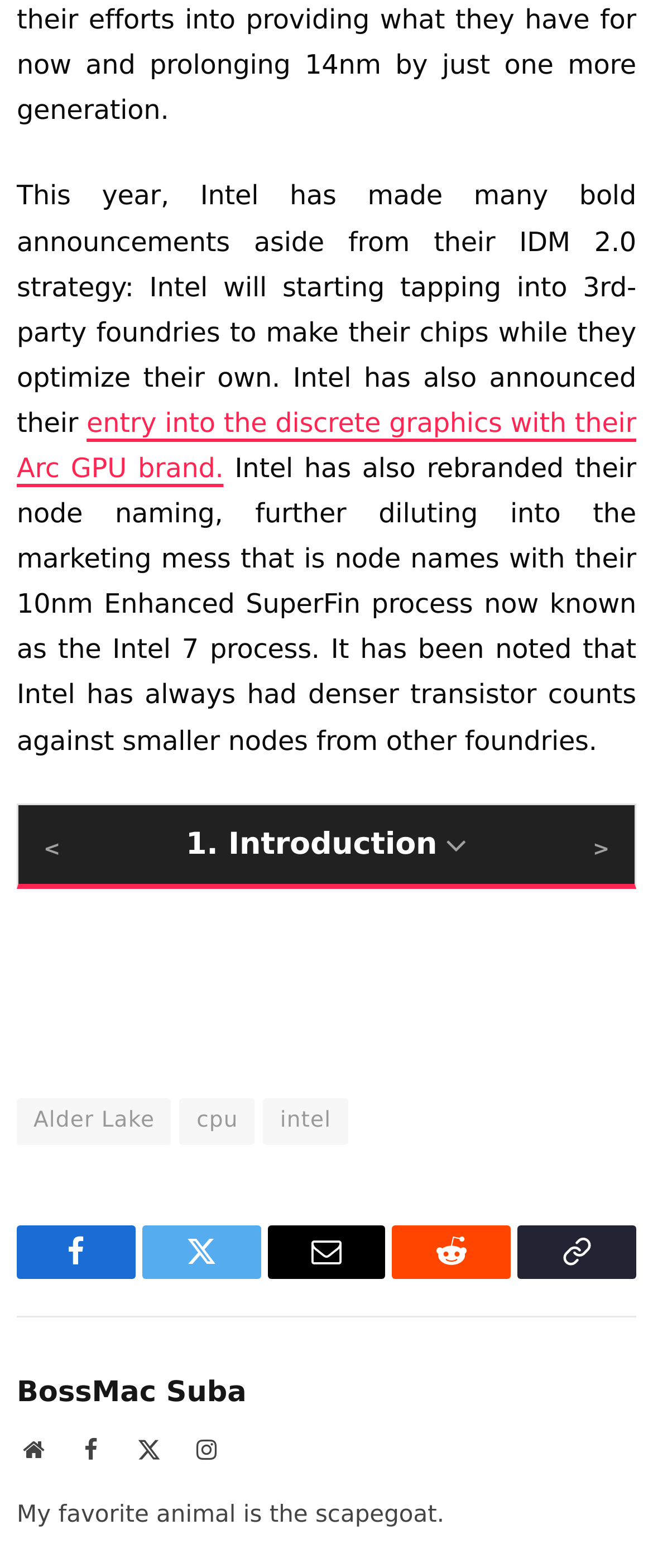What is Intel's new GPU brand?
Relying on the image, give a concise answer in one word or a brief phrase.

Arc